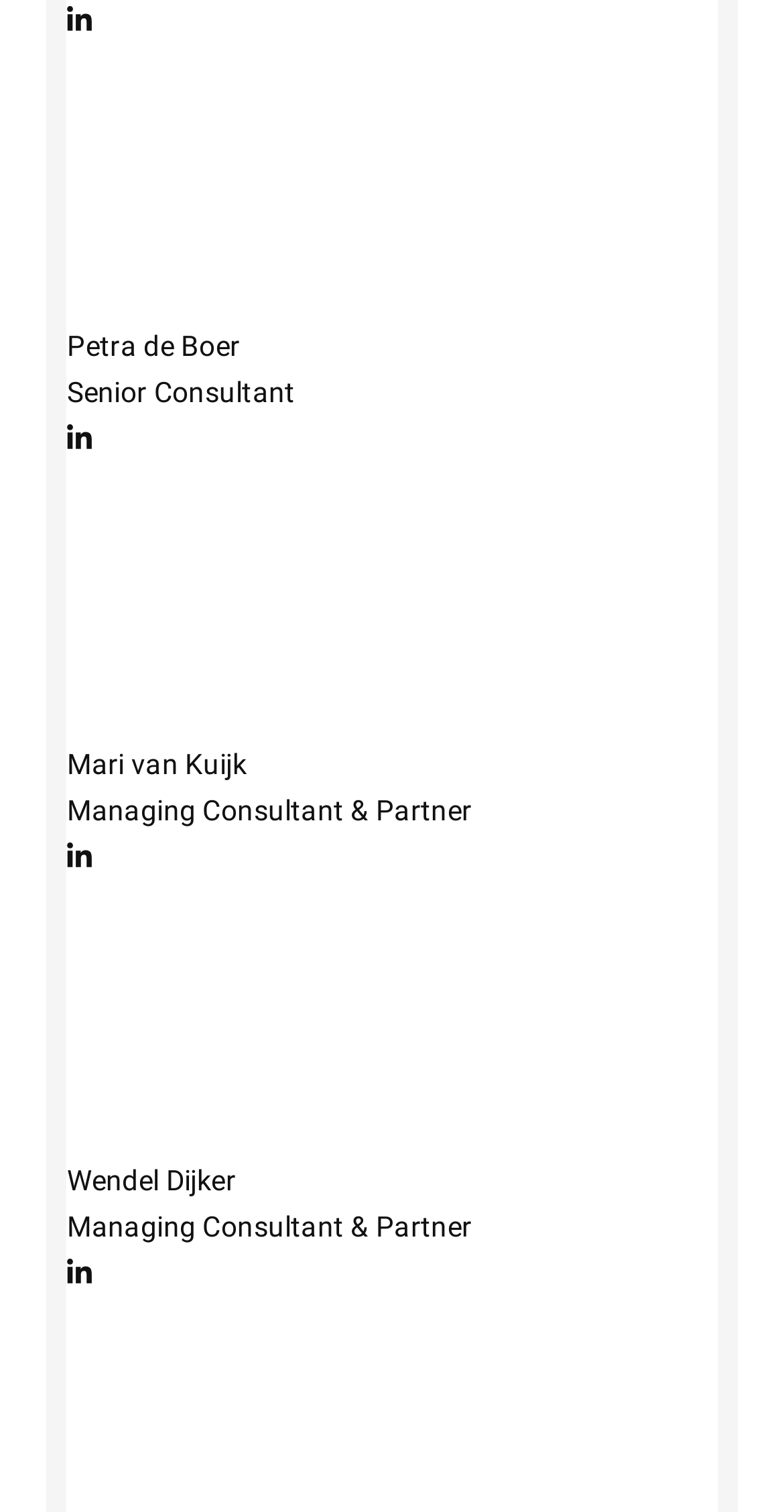Identify the bounding box for the described UI element. Provide the coordinates in (top-left x, top-left y, bottom-right x, bottom-right y) format with values ranging from 0 to 1: parent_node: Wendel Dijker title="LinkedIn"

[0.086, 0.832, 0.119, 0.853]